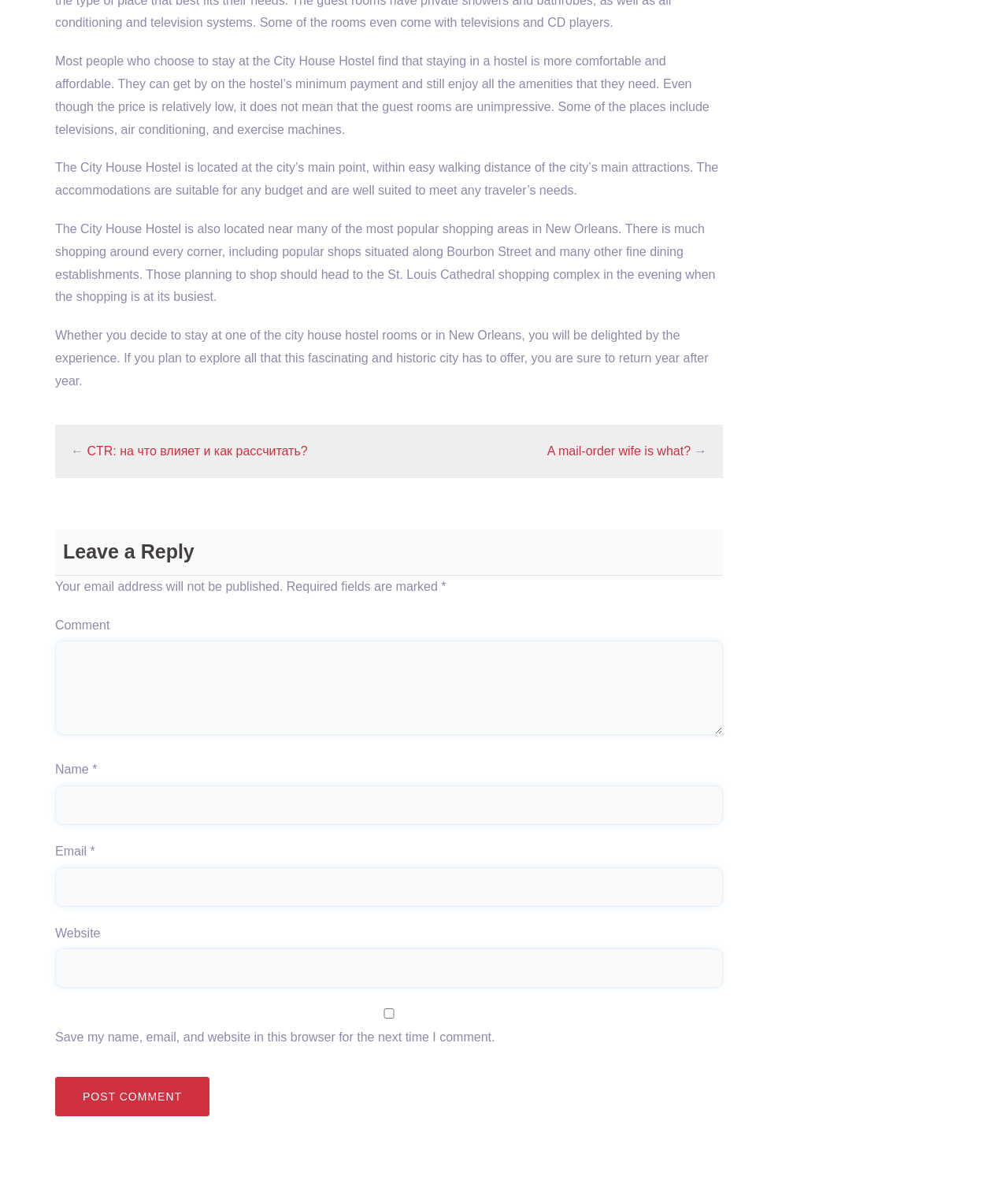Determine the bounding box coordinates for the clickable element required to fulfill the instruction: "Enter your comment". Provide the coordinates as four float numbers between 0 and 1, i.e., [left, top, right, bottom].

[0.055, 0.541, 0.717, 0.621]